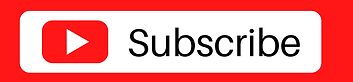What is the background color of the 'Subscribe' button?
Look at the image and respond with a single word or a short phrase.

bright red